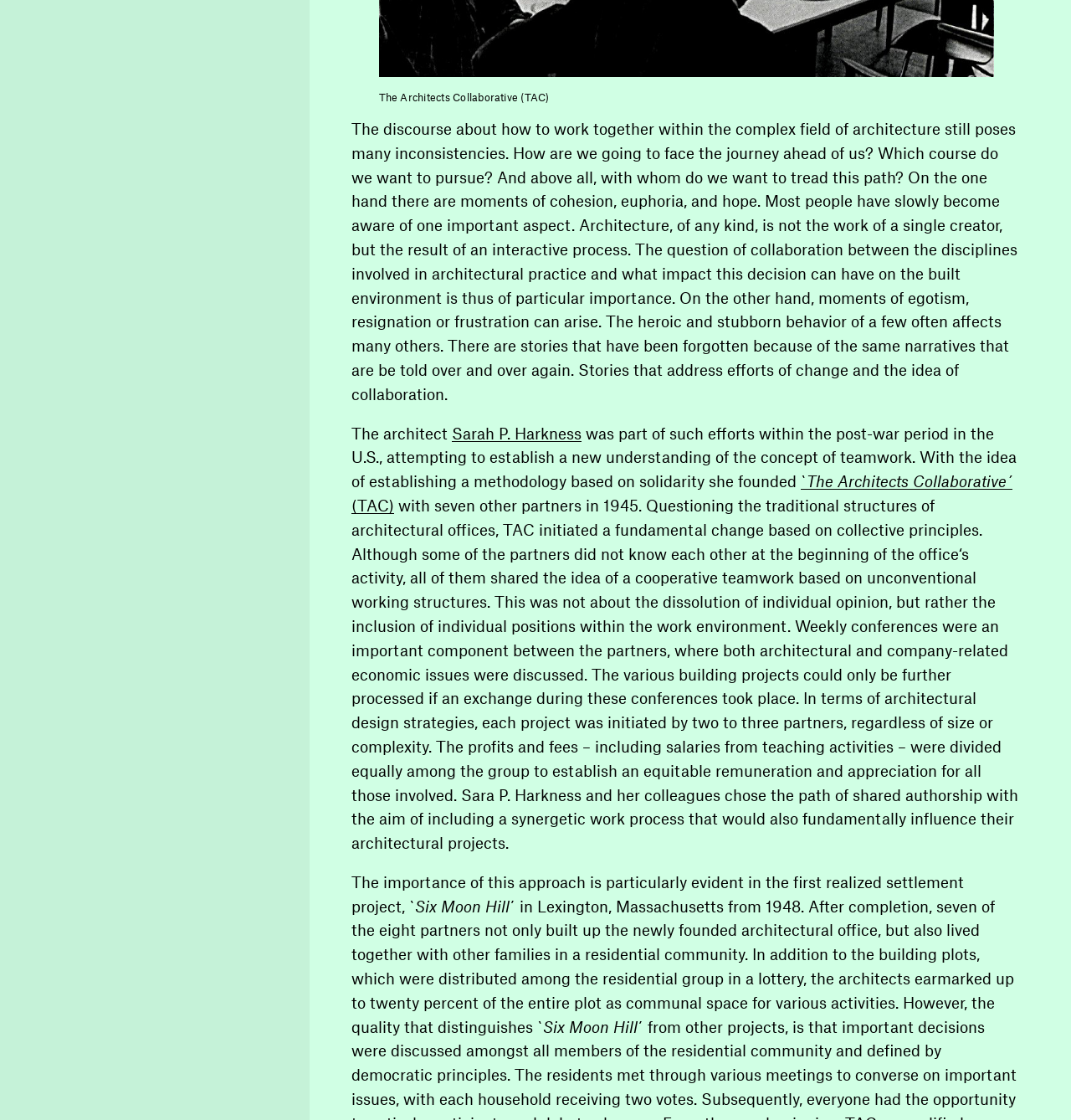Based on the element description "Sarah P. Harkness", predict the bounding box coordinates of the UI element.

[0.422, 0.378, 0.543, 0.395]